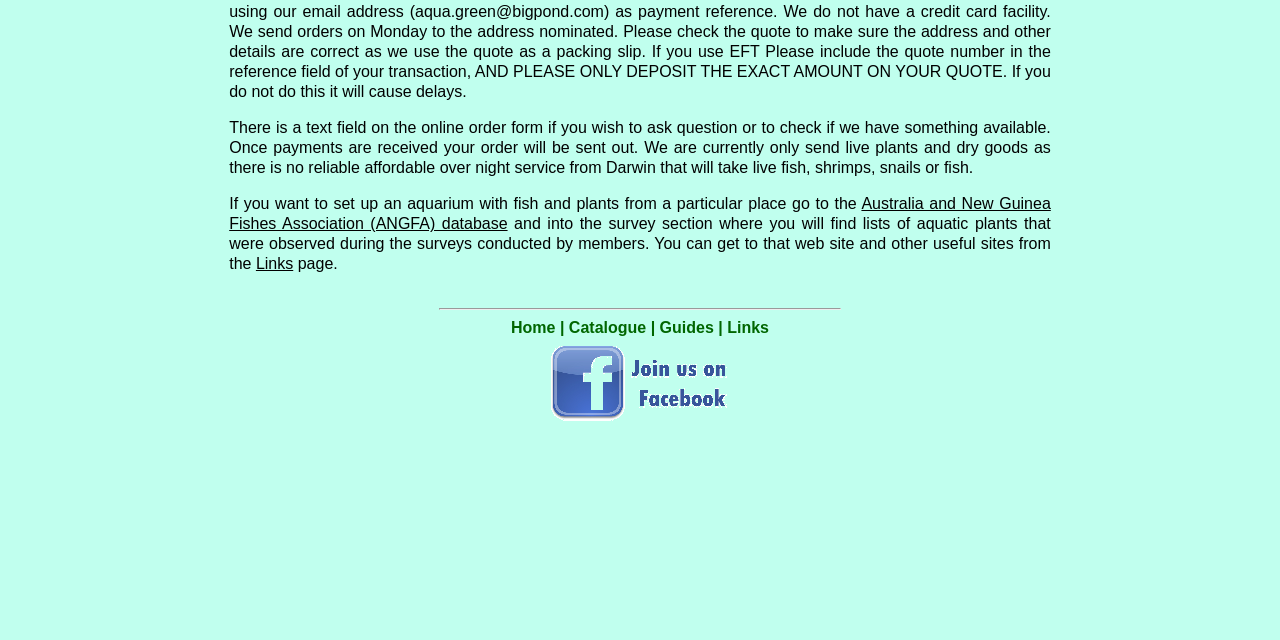Please specify the bounding box coordinates in the format (top-left x, top-left y, bottom-right x, bottom-right y), with all values as floating point numbers between 0 and 1. Identify the bounding box of the UI element described by: Guides

[0.515, 0.498, 0.558, 0.525]